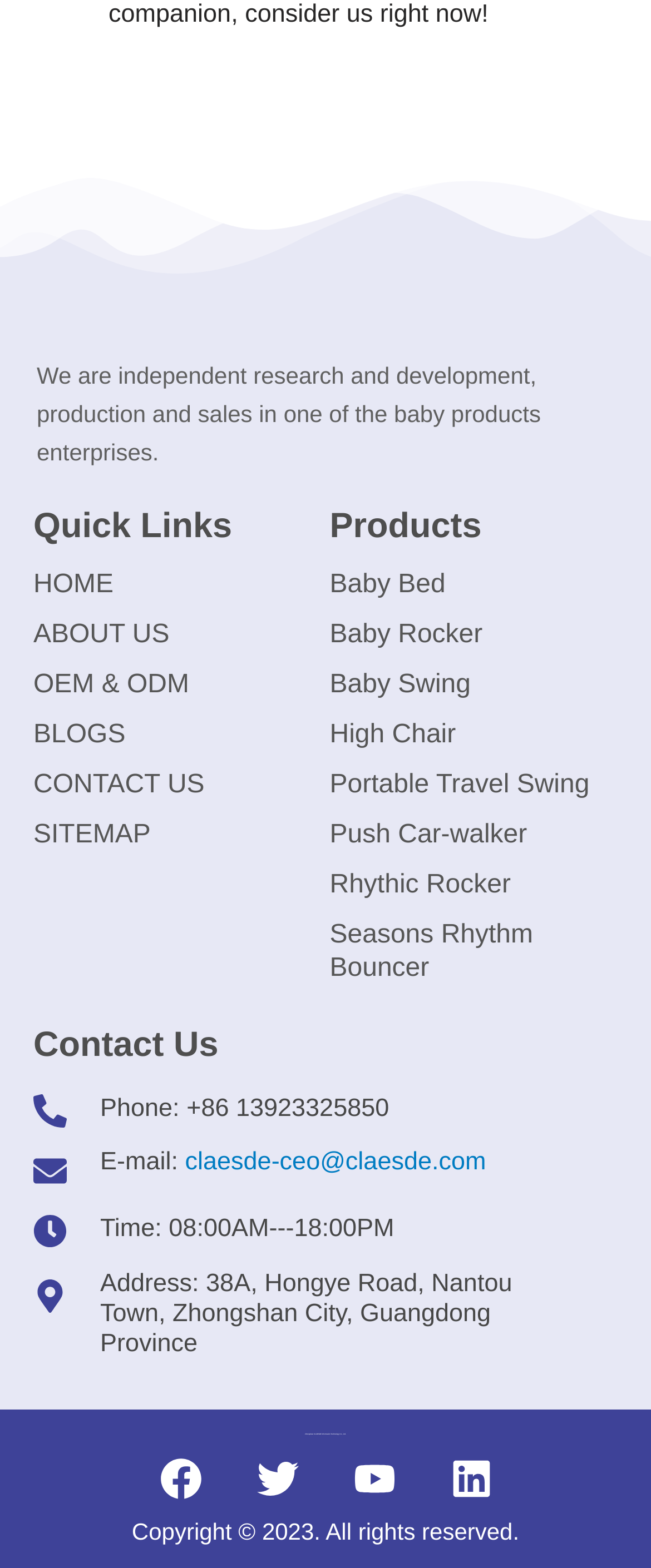Answer the question using only a single word or phrase: 
What is the company's email address?

claesde-ceo@claesde.com